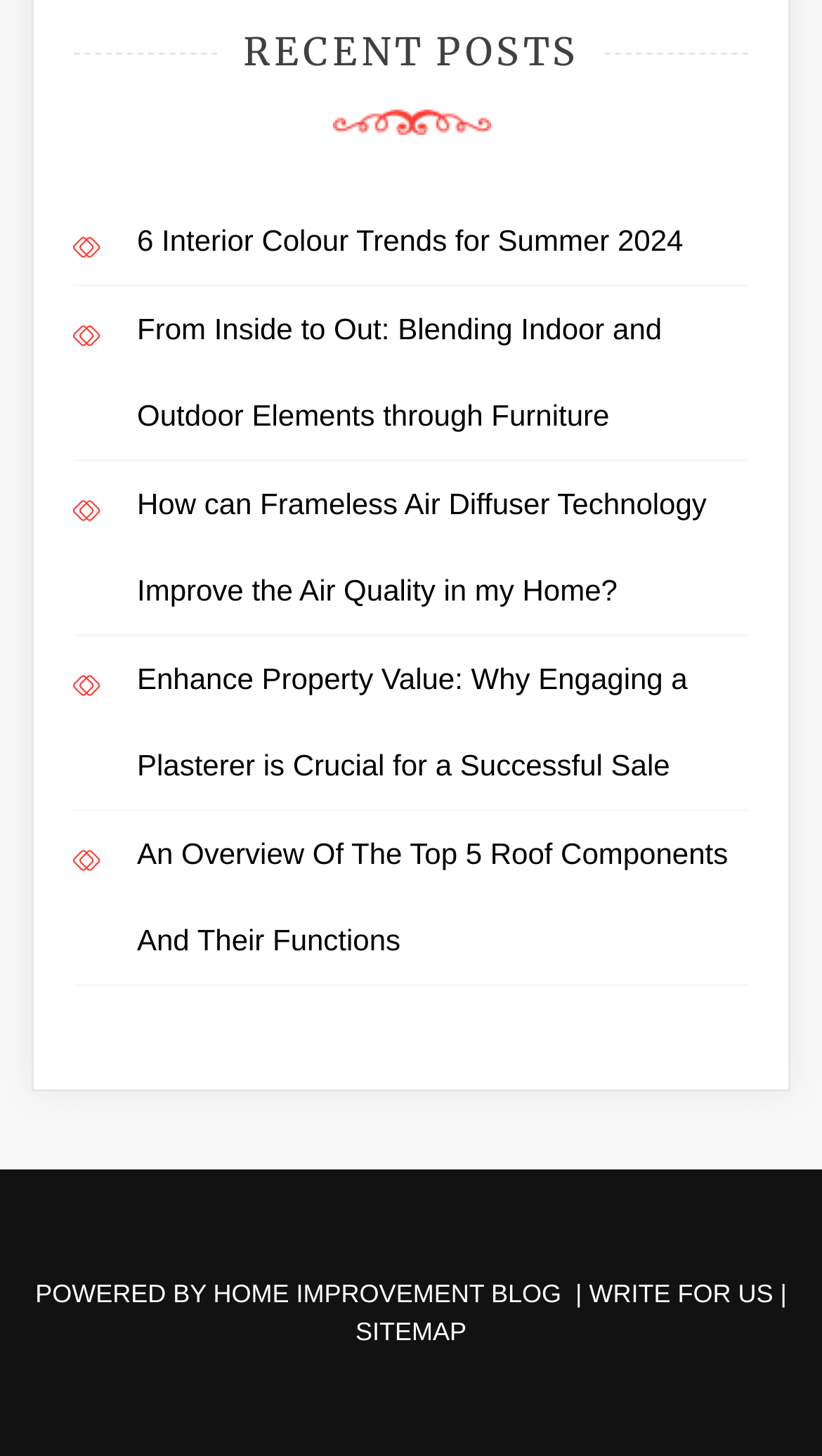Please locate the bounding box coordinates of the element that needs to be clicked to achieve the following instruction: "learn about frameless air diffuser technology". The coordinates should be four float numbers between 0 and 1, i.e., [left, top, right, bottom].

[0.167, 0.335, 0.86, 0.417]